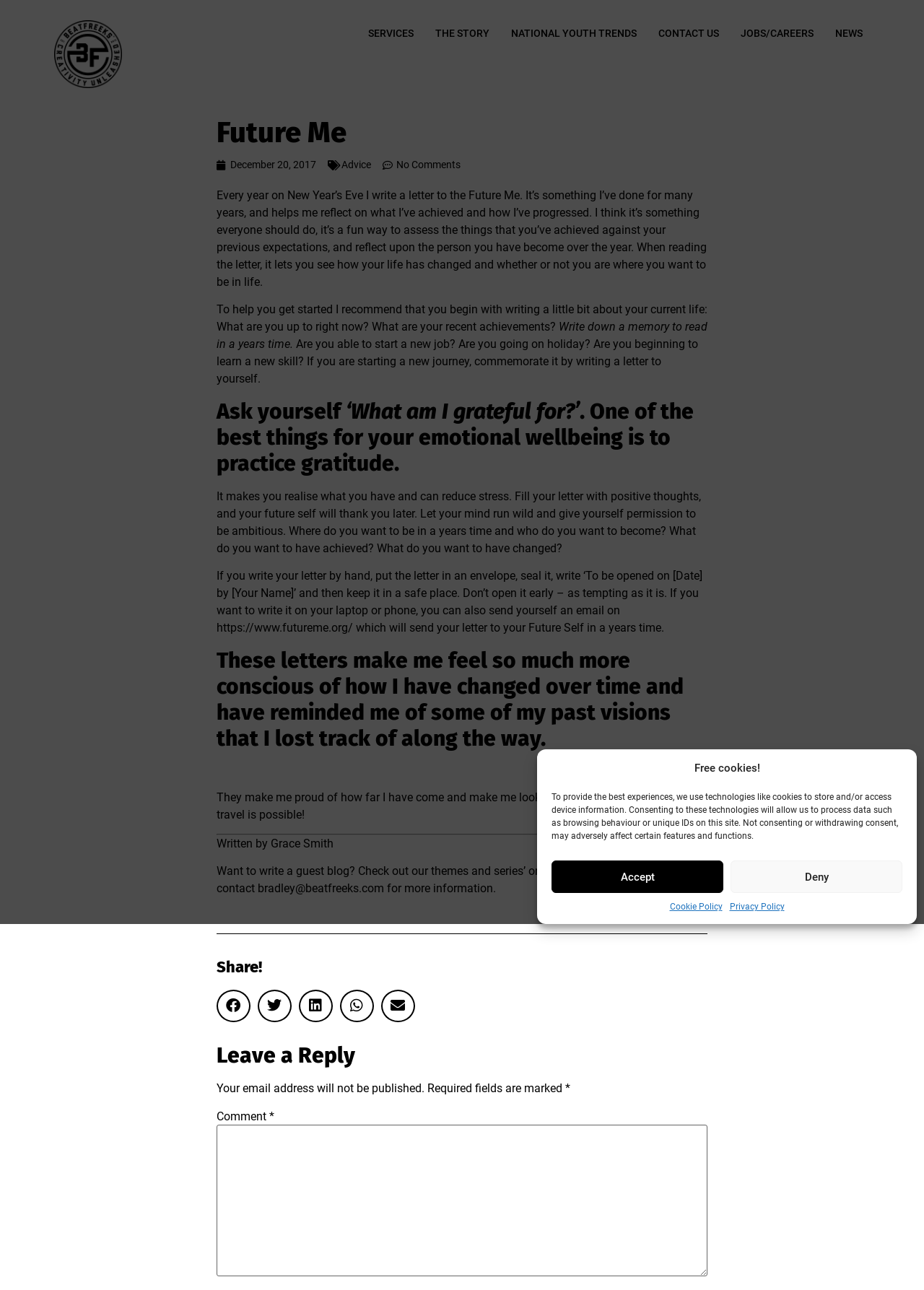Describe all visible elements and their arrangement on the webpage.

This webpage is about writing a letter to one's future self, a practice that helps reflect on achievements and progress over a year. The page has a prominent heading "Future Me" at the top, followed by a navigation menu with links to various sections such as "SERVICES", "THE STORY", "NATIONAL YOUTH TRENDS", "CONTACT US", "JOBS/CAREERS", and "NEWS".

Below the navigation menu, there is a section with a heading "Future Me" that describes the practice of writing a letter to one's future self. The text explains how this practice helps reflect on achievements and progress over a year, and provides guidance on how to write such a letter. The section is divided into several paragraphs, each with a specific theme or question to consider when writing the letter.

To the right of this section, there is a column with links to related articles, including "Advice" and "No Comments". There is also a link to a specific date, "December 20, 2017", which may be related to the article.

At the bottom of the page, there is a section with a heading "Share!" that allows users to share the article on various social media platforms. Below this, there is a section with a heading "Leave a Reply" that allows users to leave a comment on the article. The comment section includes a text box and a note that the email address will not be published.

Throughout the page, there are several buttons and links, including a cookie policy notification at the top, which allows users to accept or deny cookies. There are also links to the website's "Opportunities" page and a contact email address.